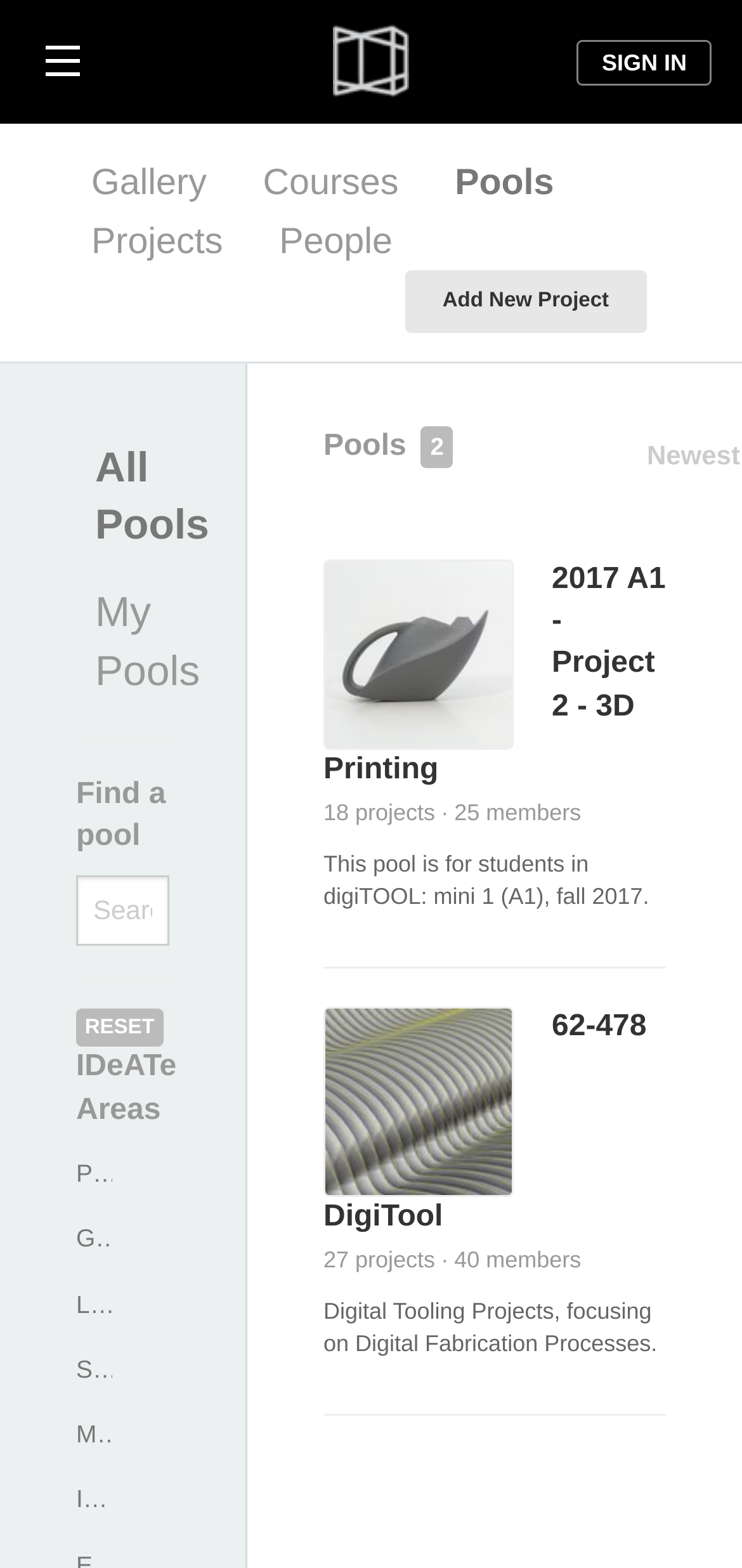What is the name of the pool with 27 projects and 40 members?
Please provide a comprehensive answer based on the visual information in the image.

The pool with 27 projects and 40 members is described as 'Digital Tooling Projects, focusing on Digital Fabrication Processes.' The heading above this description is '62-478 DigiTool', which is the name of the pool.